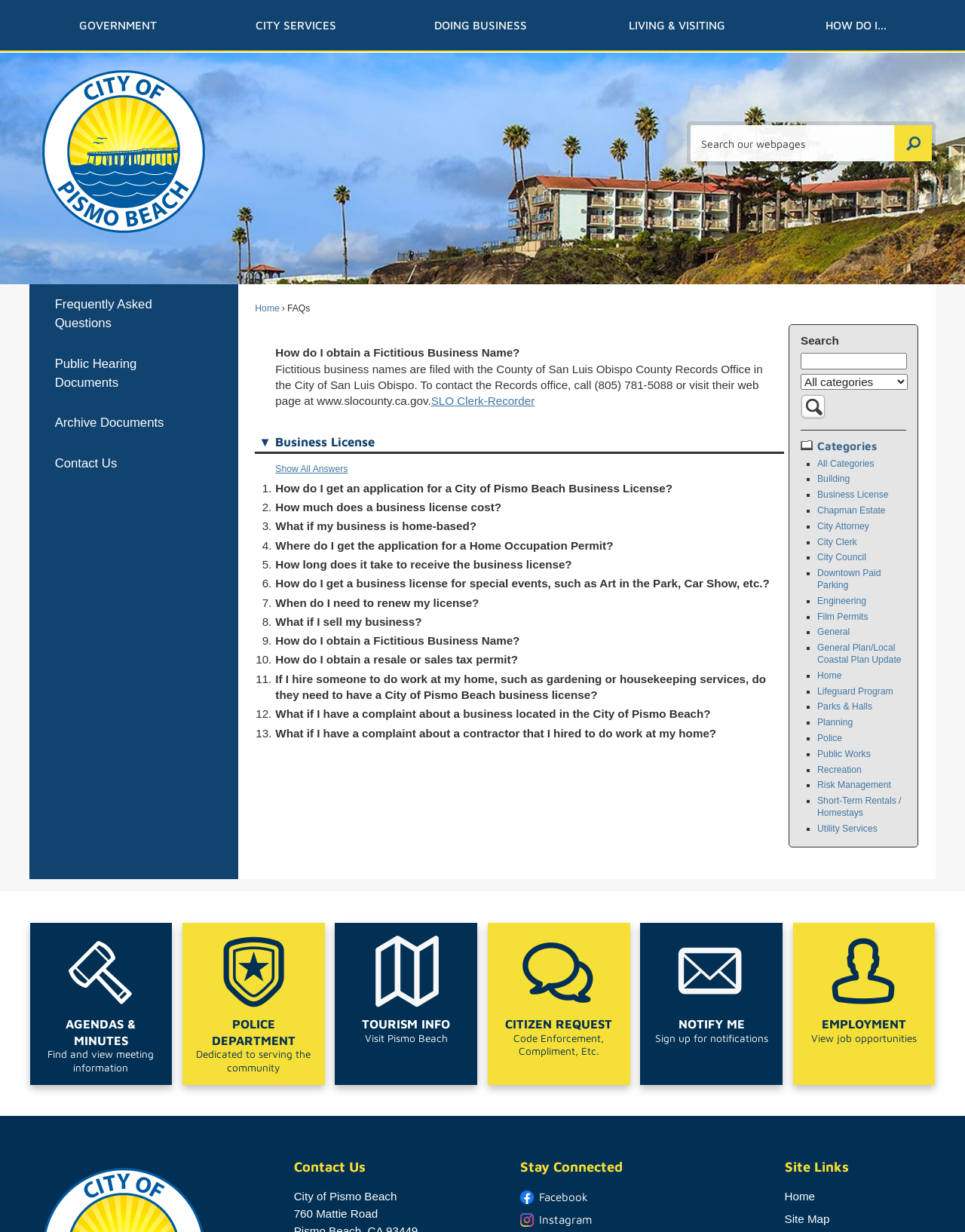Provide your answer in a single word or phrase: 
What is the purpose of the 'Search' button?

To search FAQs